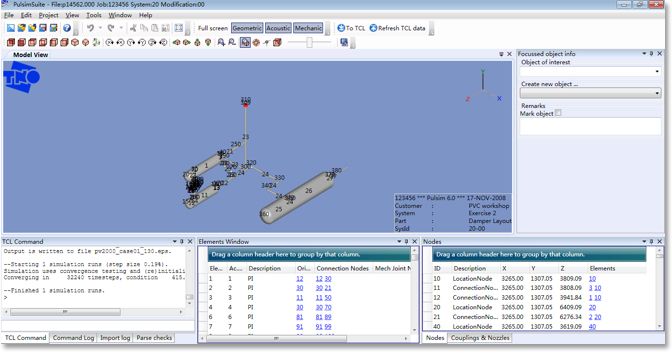Generate a comprehensive description of the image.

The image depicts a detailed interface from the TNO PULSIM software, designed for modeling and analyzing pulsations and vibrations in pipe systems, equipment, and supporting structures. The main area showcases a 3D model view, where graphical representations of various components, like pipes and vibration points, can be manipulated for analysis. The toolbar at the top offers a range of functionalities, allowing users to navigate between different aspects of the software including geometric adjustments, acoustic settings, and mechanical features.

On the left side, there are elements and nodes windows that display detailed technical information about the components being modeled. This includes descriptions, connection nodes, and mechanical joints, reflecting the complex data management capabilities of the software. The interface also indicates that a simulation process is in progress, highlighting the tool's functionality for real-time feedback and analysis.

Overall, this visualization encapsulates the sophisticated tools available in PULSIM for engineers involved in ensuring compliance with engineering standards and optimizing system designs for performance under various conditions.